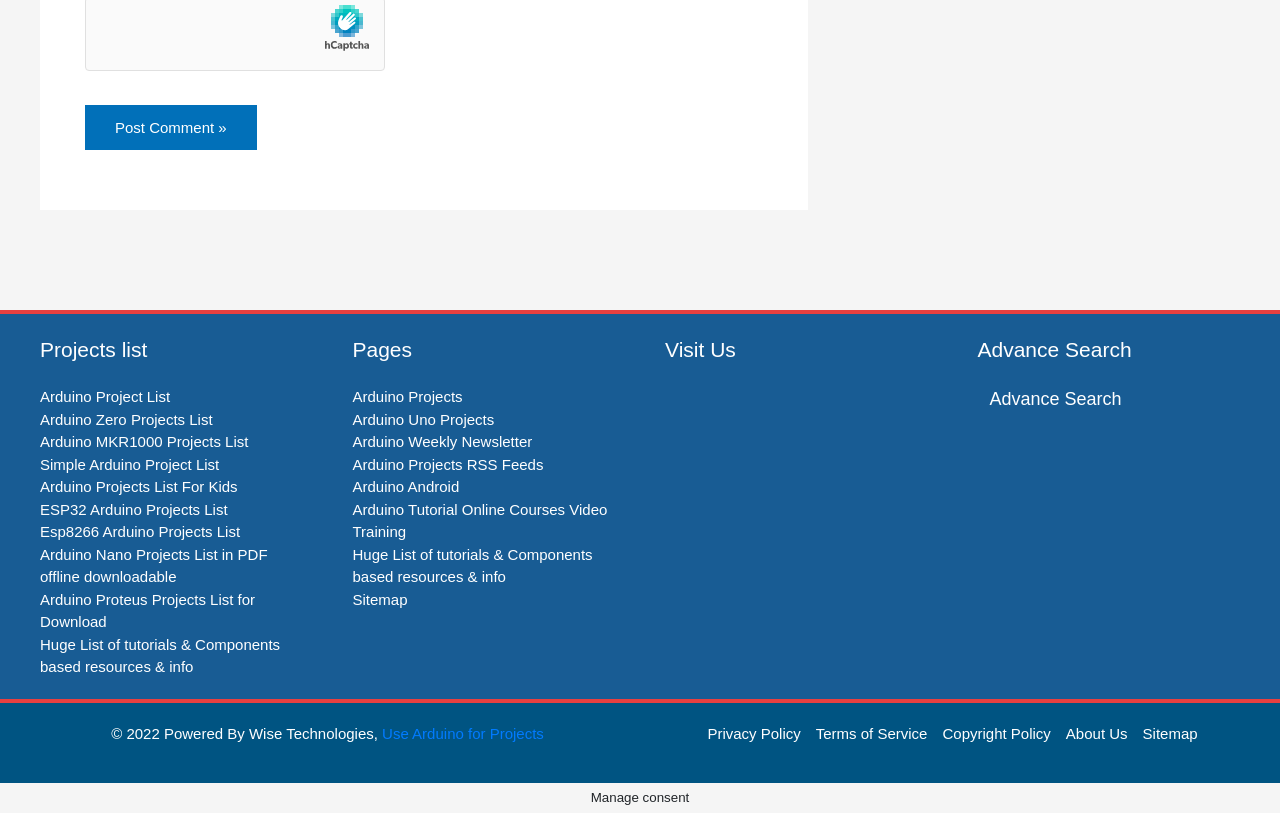What is the purpose of the 'Advance Search' link?
Provide a detailed answer to the question, using the image to inform your response.

The 'Advance Search' link is located in the footer of the webpage, and it suggests that the webpage has a search function that allows users to search for specific content within the website. This feature is commonly found in websites with a large amount of content.